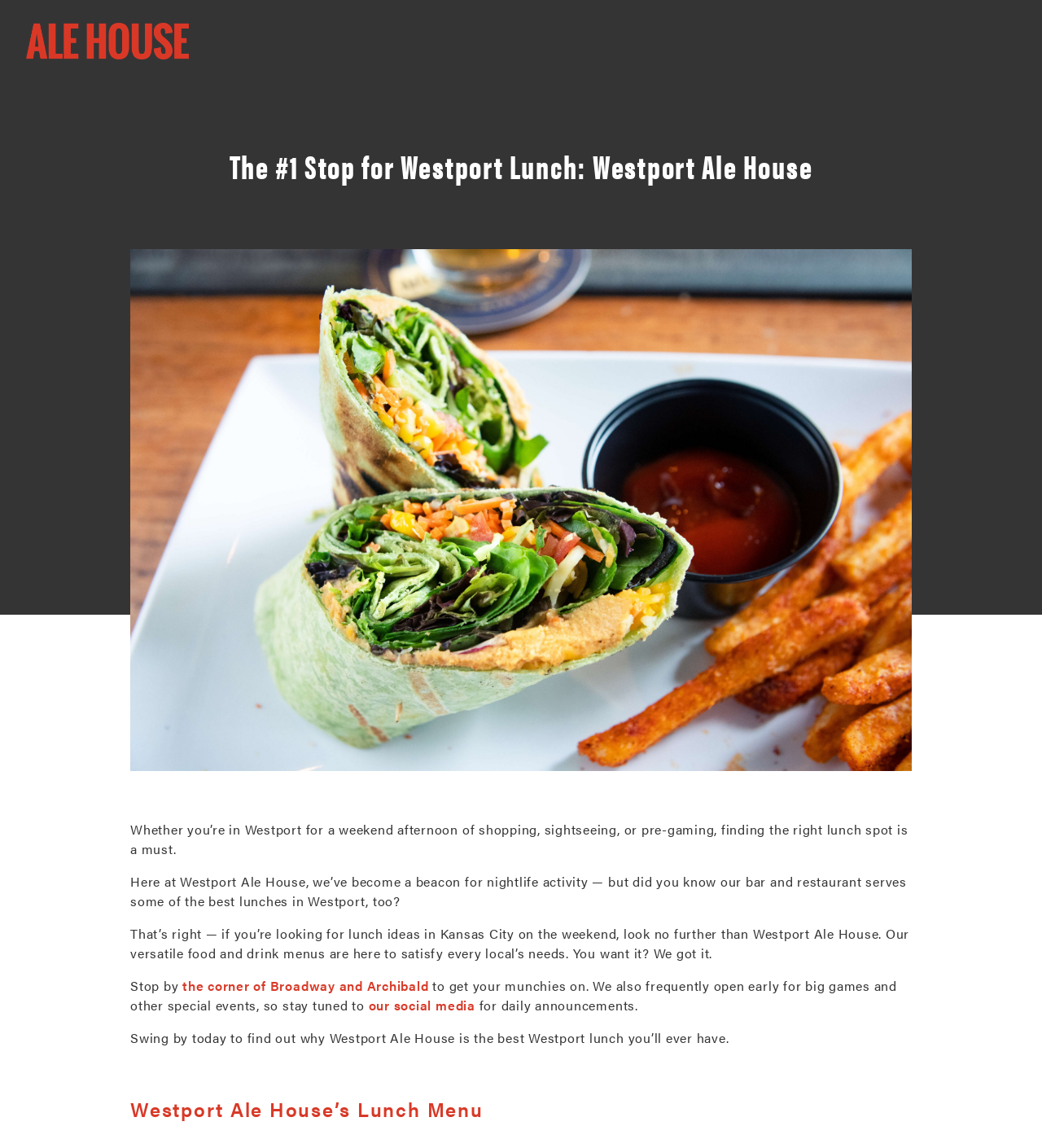Please determine the main heading text of this webpage.

The #1 Stop for Westport Lunch: Westport Ale House